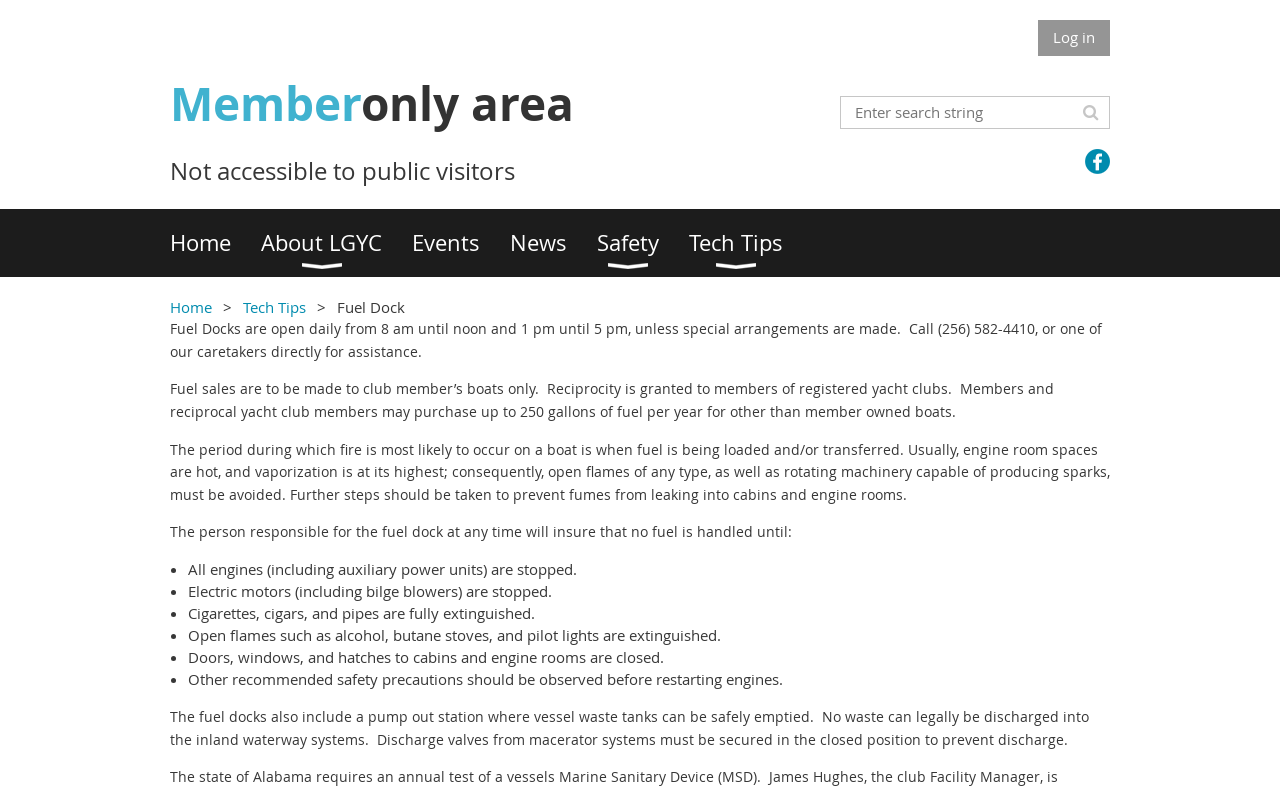What is the maximum amount of fuel that can be purchased per year?
Please interpret the details in the image and answer the question thoroughly.

The webpage states that members and reciprocal yacht club members may purchase up to 250 gallons of fuel per year for other than member-owned boats.